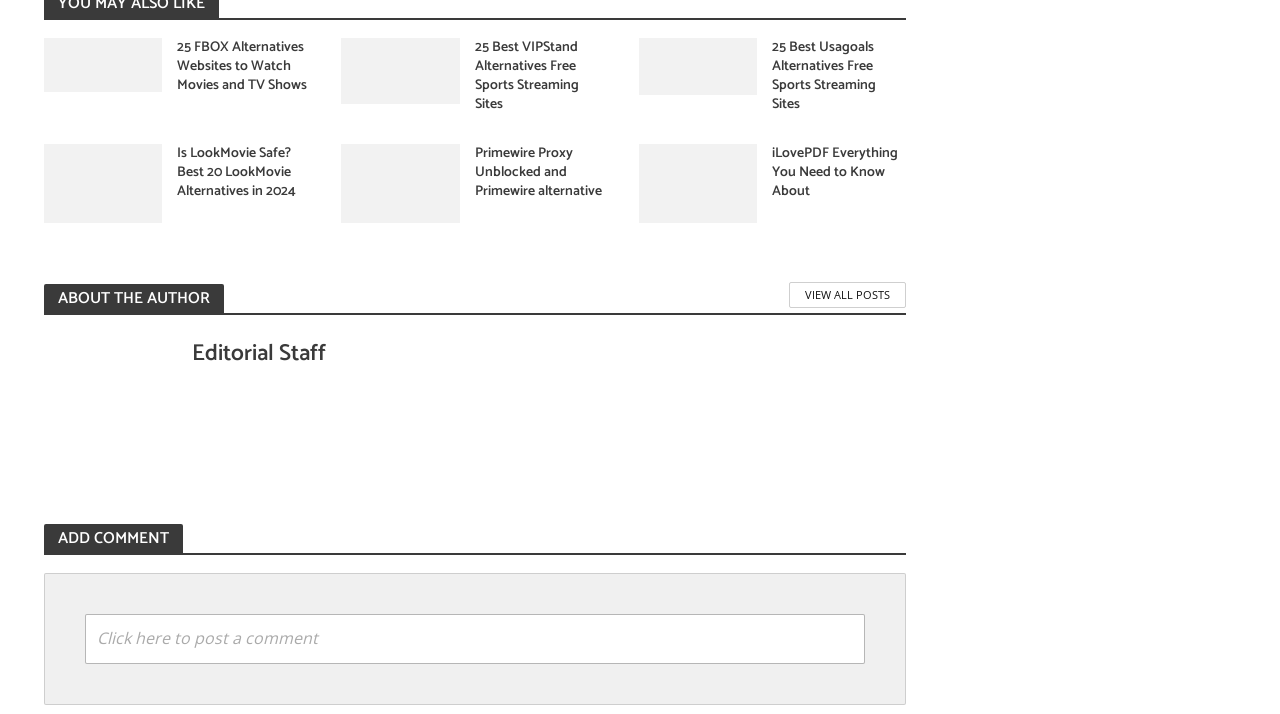What is the title of the first article?
Please respond to the question with a detailed and informative answer.

The first article has a heading element with the text '25 FBOX Alternatives Websites to Watch Movies and TV Shows', so the title of the first article is '25 FBOX Alternatives Websites'.